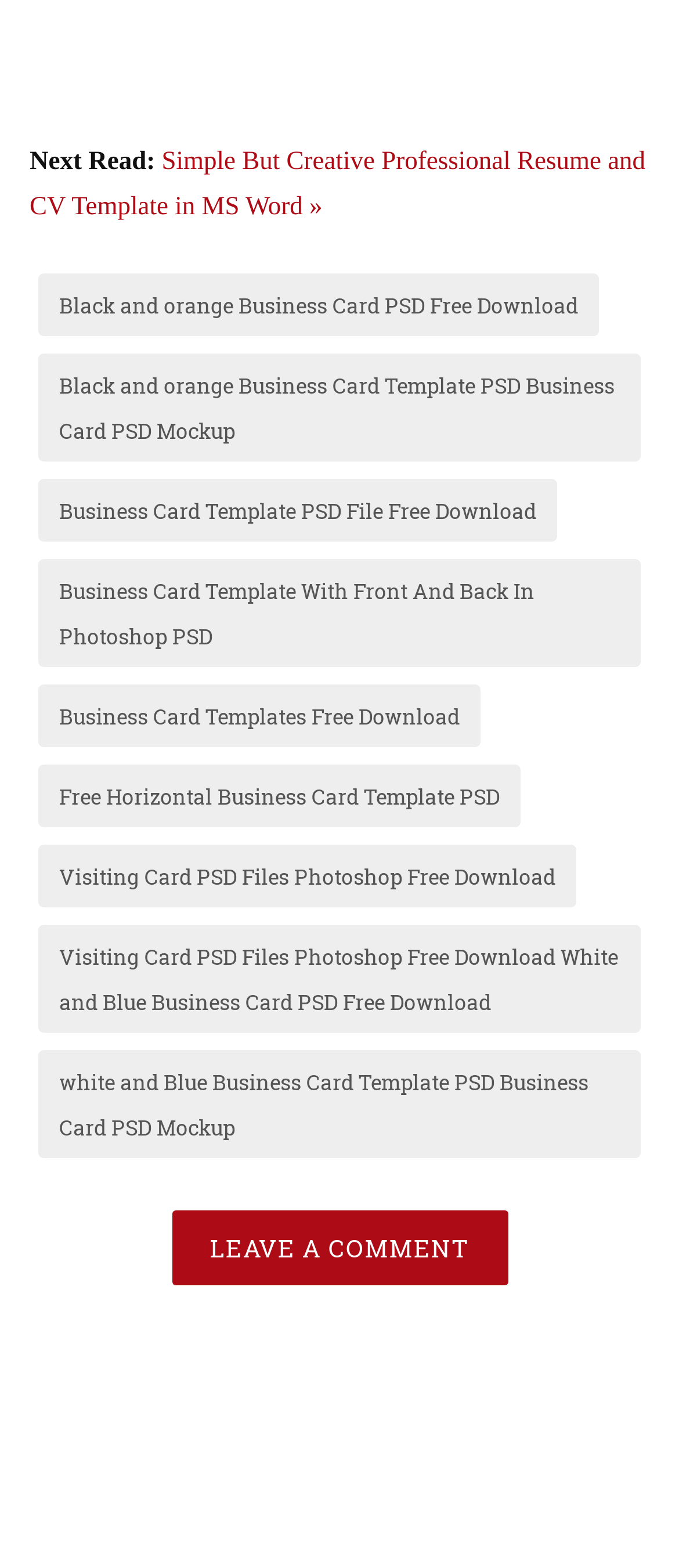How many links are there below the article?
Look at the webpage screenshot and answer the question with a detailed explanation.

I counted the number of link elements below the article, including 'Simple But Creative Professional Resume and CV Template in MS Word »' and 'LEAVE A COMMENT', and found 13 of them.